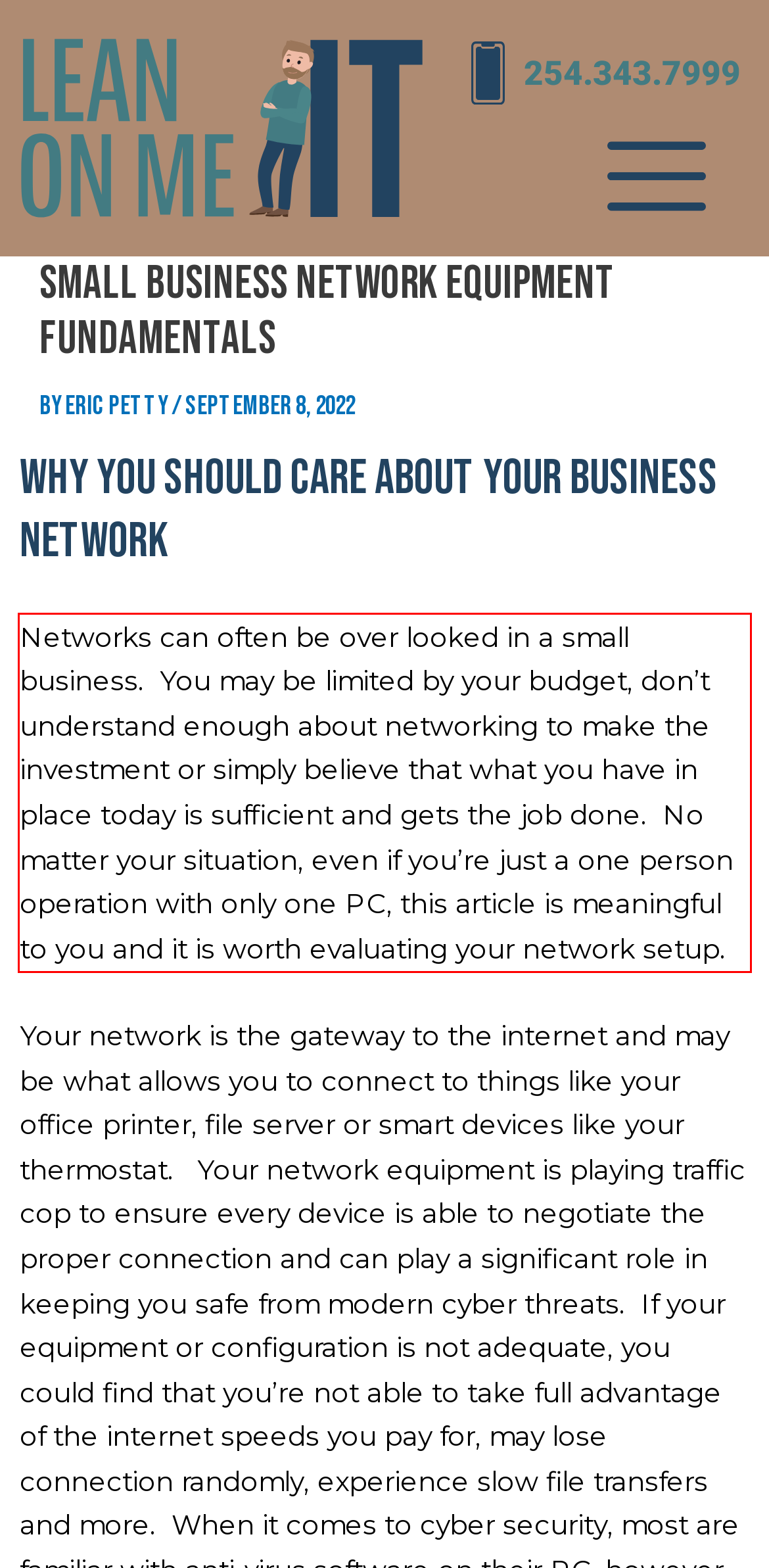You have a screenshot of a webpage where a UI element is enclosed in a red rectangle. Perform OCR to capture the text inside this red rectangle.

Networks can often be over looked in a small business. You may be limited by your budget, don’t understand enough about networking to make the investment or simply believe that what you have in place today is sufficient and gets the job done. No matter your situation, even if you’re just a one person operation with only one PC, this article is meaningful to you and it is worth evaluating your network setup.